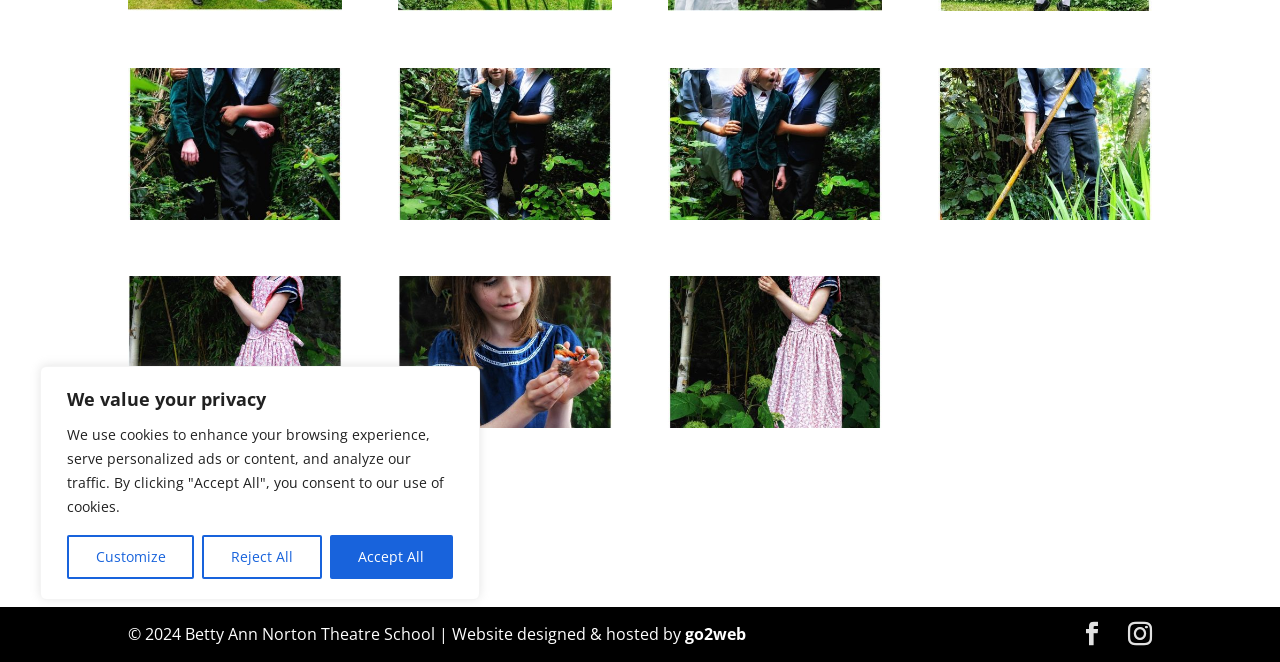Bounding box coordinates are specified in the format (top-left x, top-left y, bottom-right x, bottom-right y). All values are floating point numbers bounded between 0 and 1. Please provide the bounding box coordinate of the region this sentence describes: Accept All

[0.258, 0.808, 0.354, 0.875]